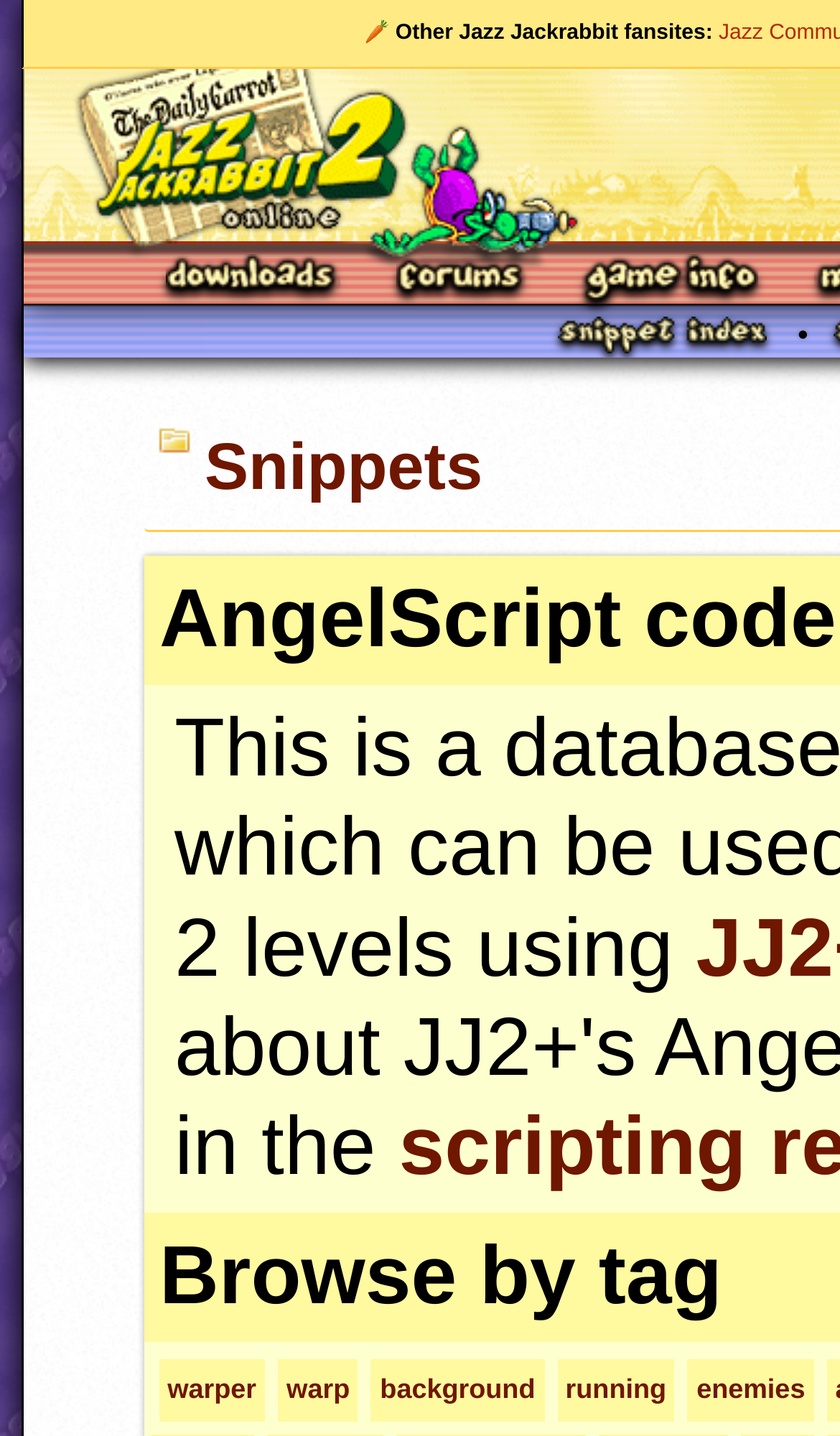Find and indicate the bounding box coordinates of the region you should select to follow the given instruction: "Check out the warper link".

[0.199, 0.958, 0.305, 0.979]